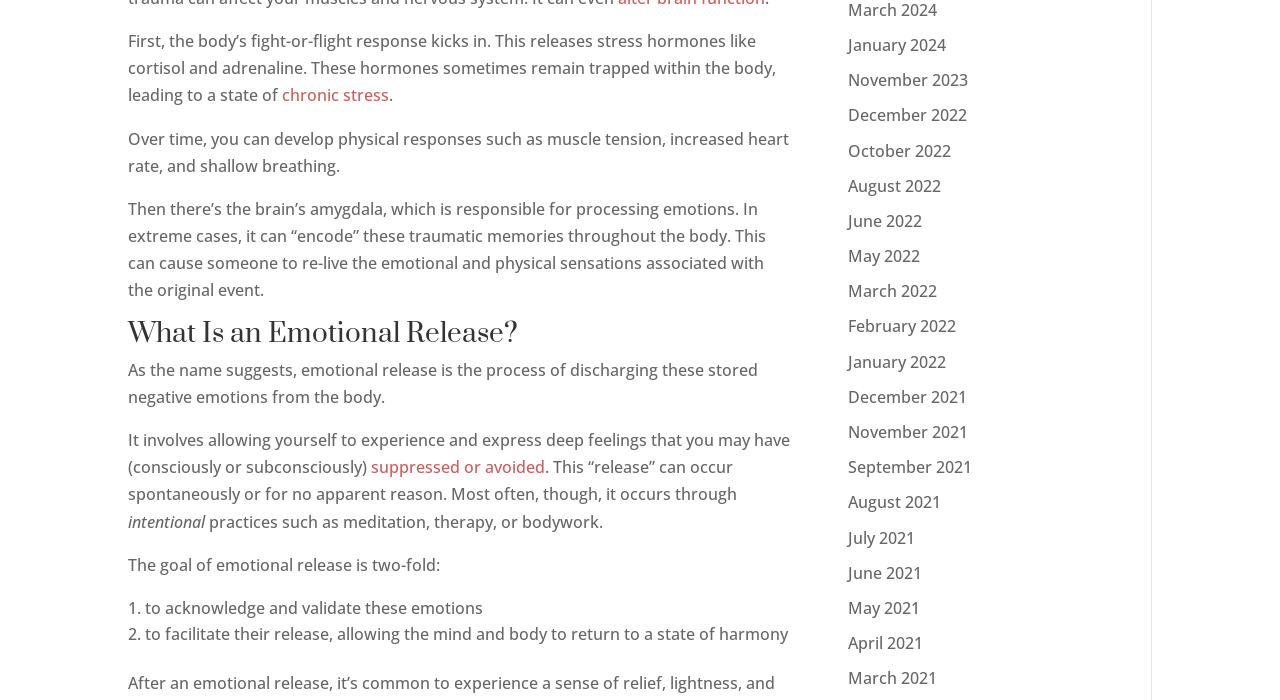What can happen to traumatic memories in extreme cases?
Look at the image and respond with a single word or a short phrase.

Encoded throughout the body